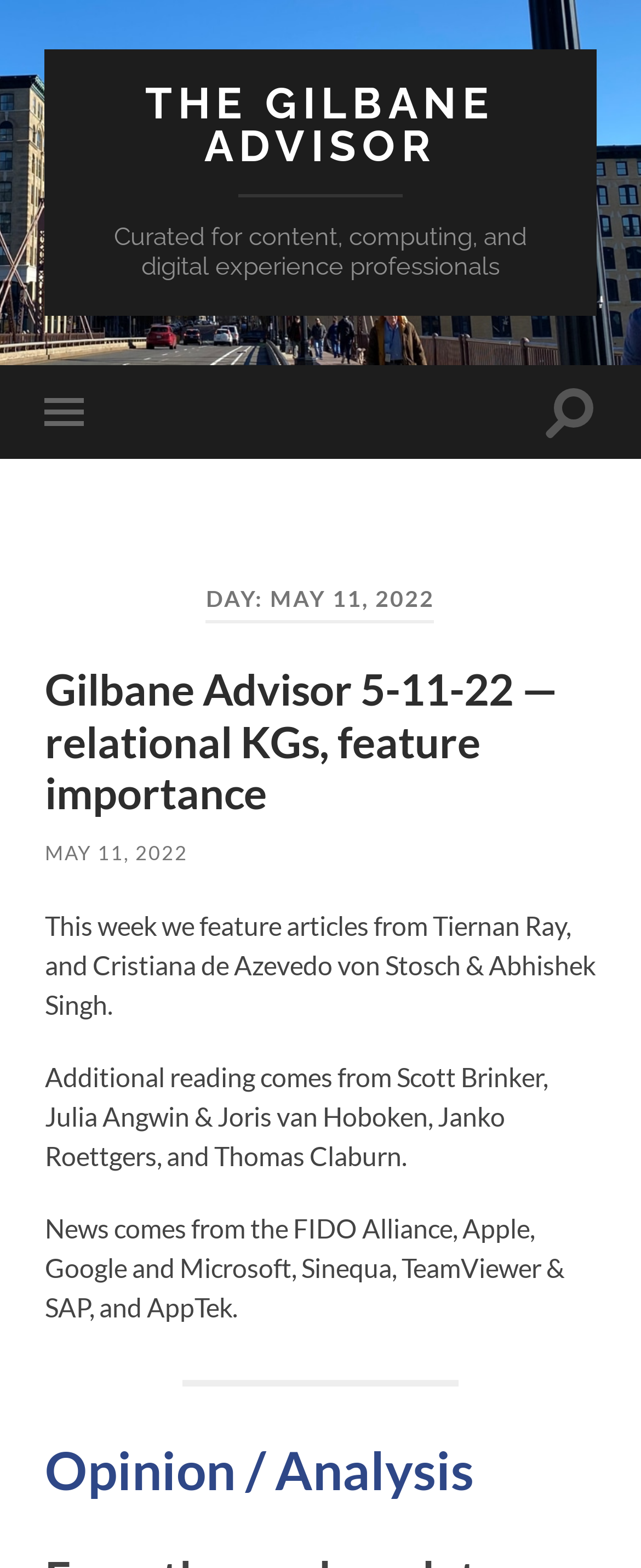Answer succinctly with a single word or phrase:
How many articles are featured this week?

1